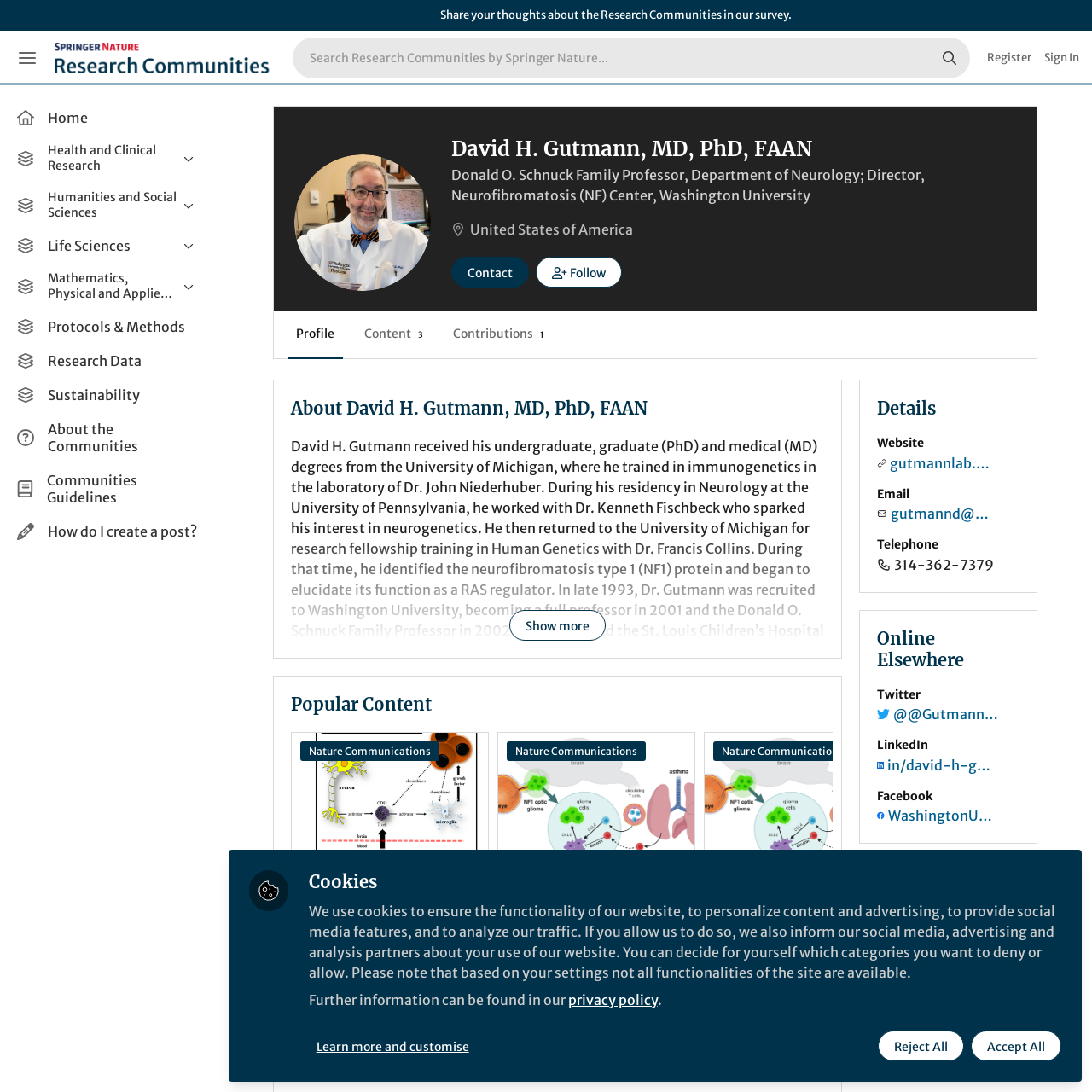What is the purpose of the 'Search' button?
Using the image as a reference, deliver a detailed and thorough answer to the question.

The 'Search' button is located next to a search box, which suggests that its purpose is to initiate a search for research communities. The search box is likely to accept keywords or phrases related to research communities, and the 'Search' button would trigger the search functionality.